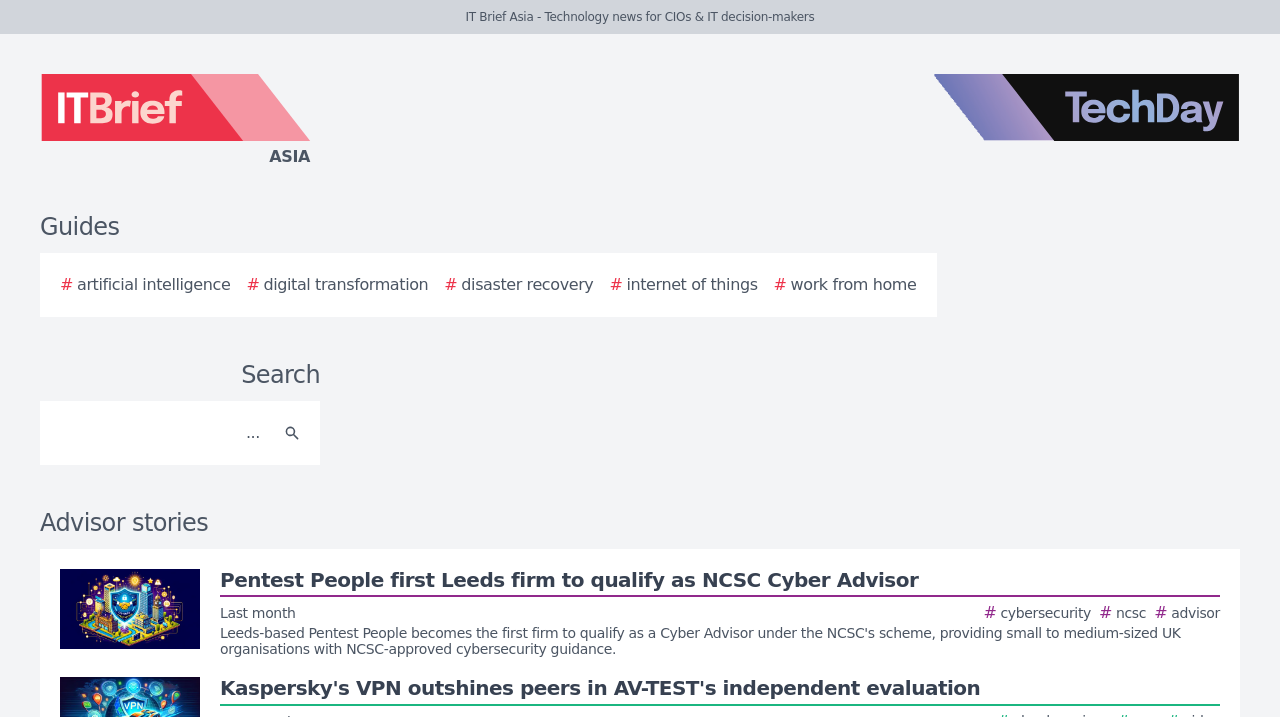Answer the question with a single word or phrase: 
What is the name of the website?

IT Brief Asia